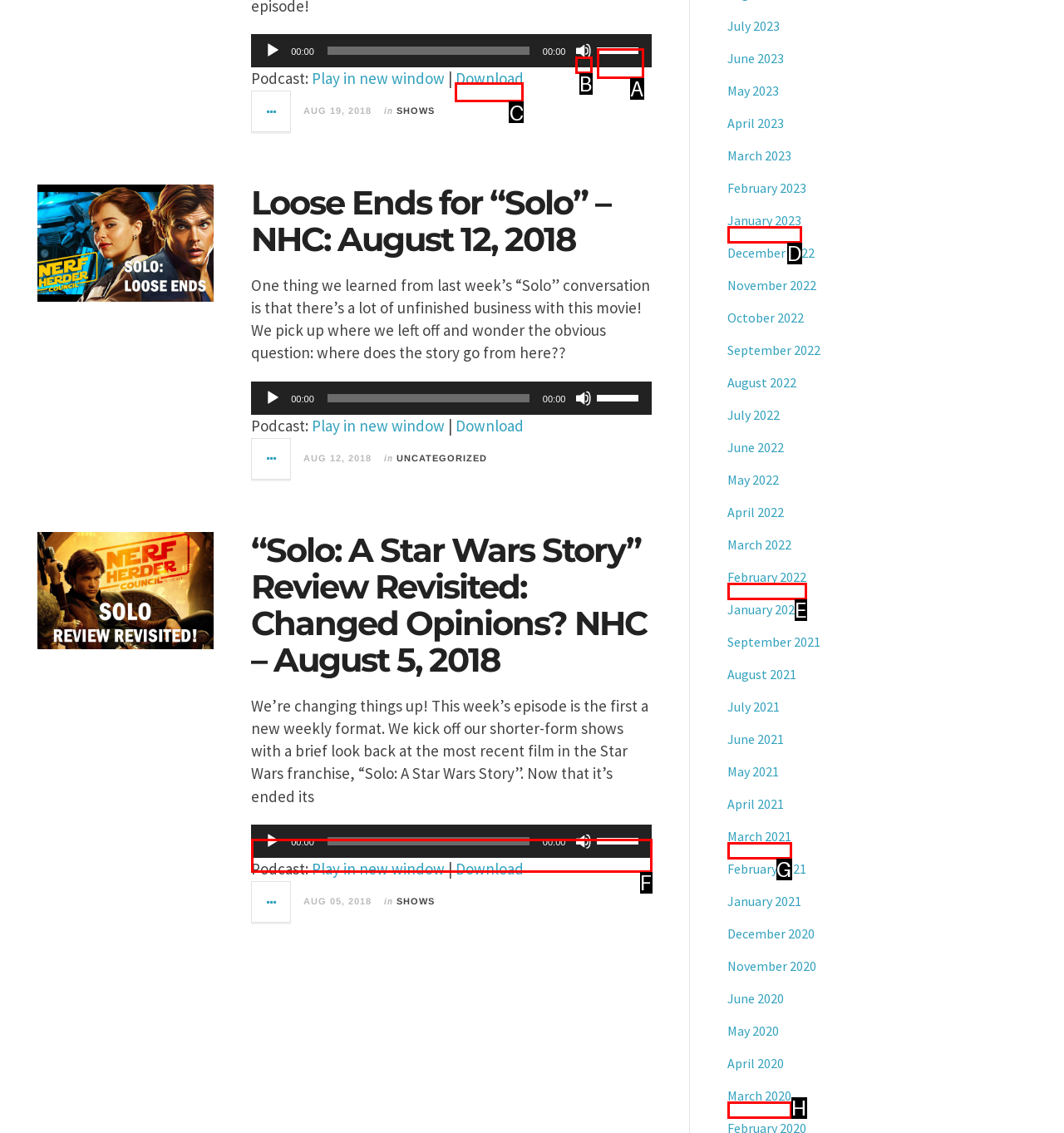Decide which UI element to click to accomplish the task: Download the podcast
Respond with the corresponding option letter.

C